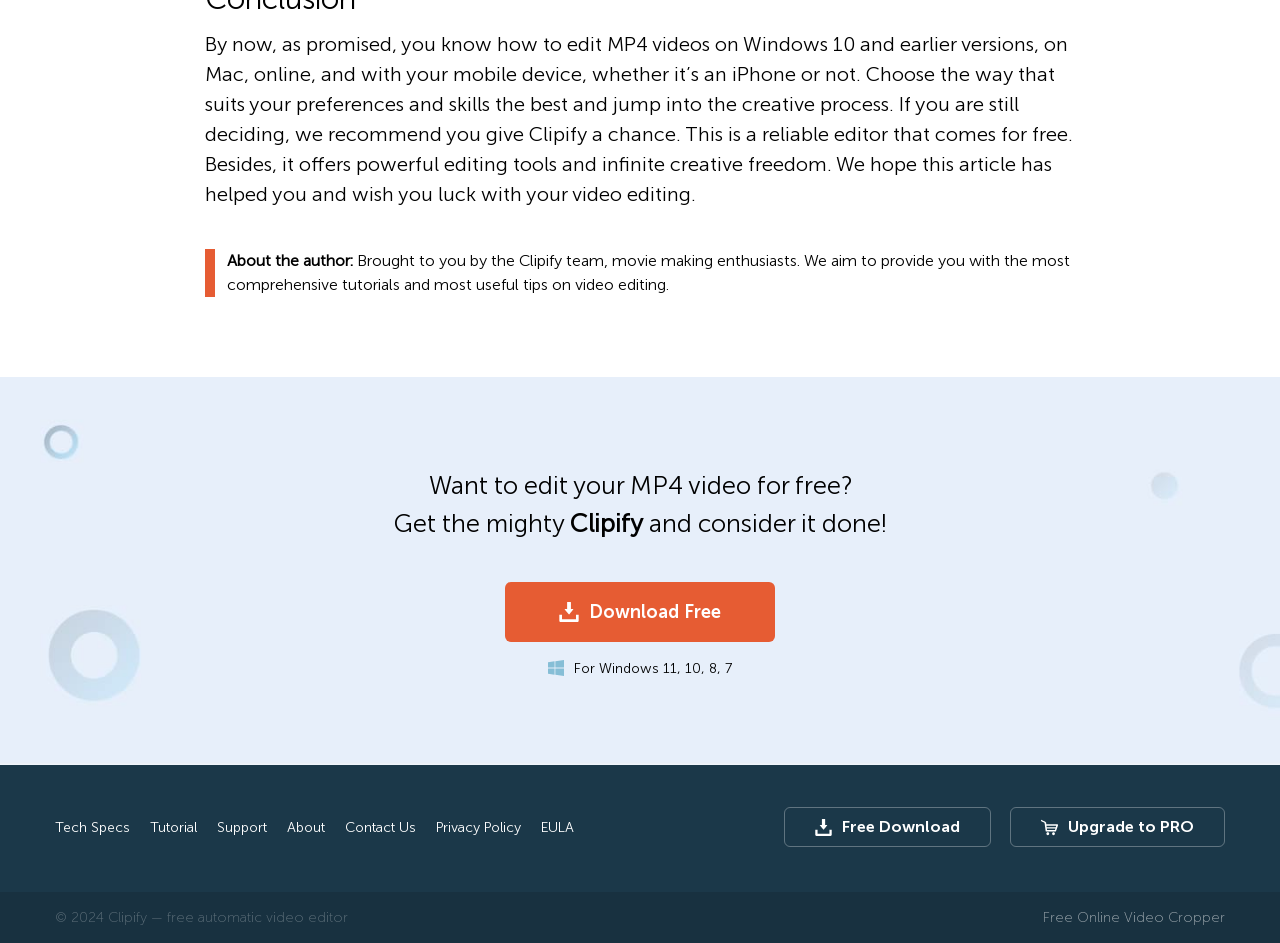How many links are there in the footer section?
Please provide a single word or phrase based on the screenshot.

8